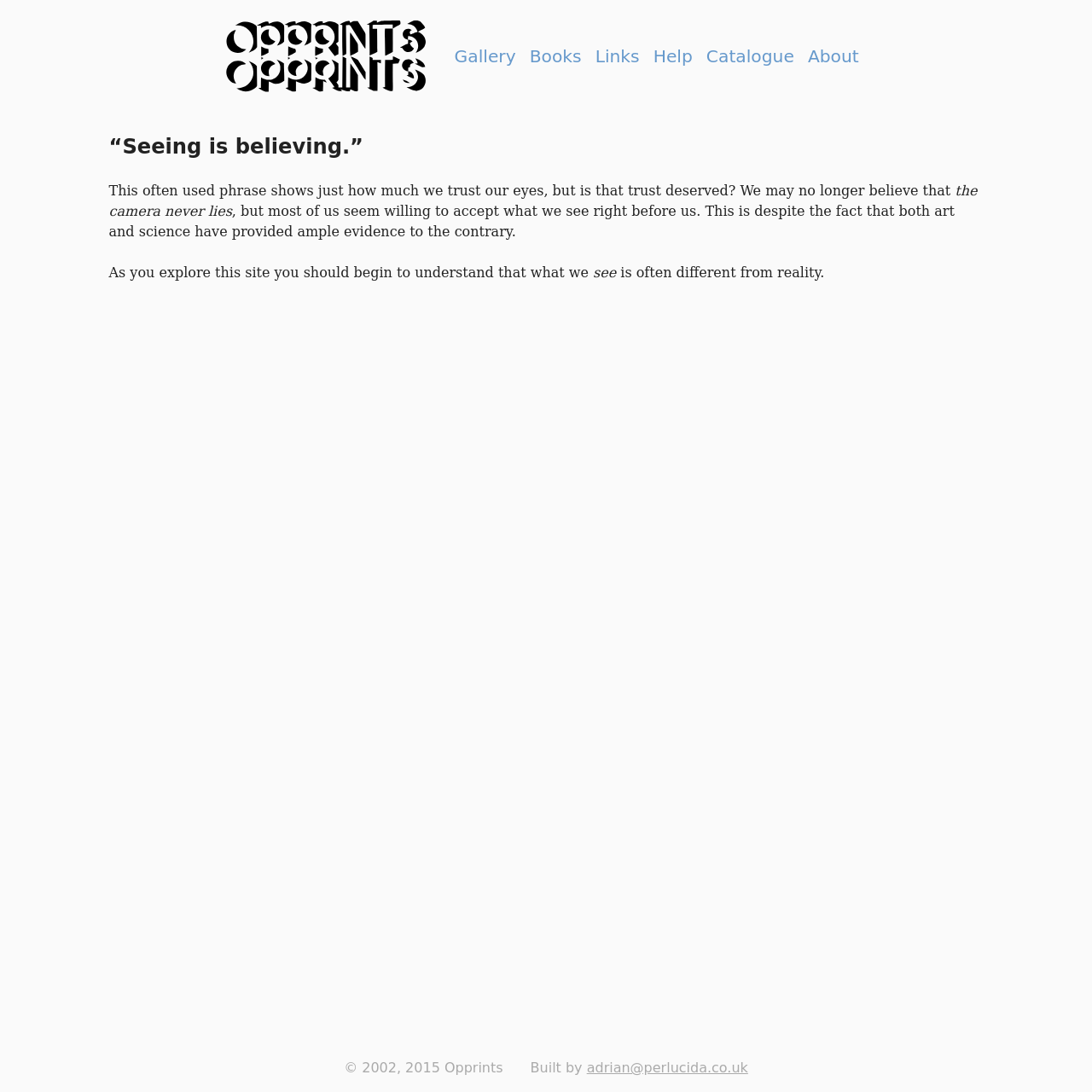Provide a one-word or short-phrase response to the question:
What is the name of the website?

Opprints